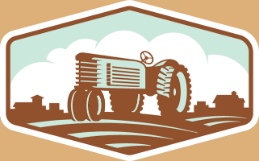Review the image closely and give a comprehensive answer to the question: What is the institution associated with this illustration?

The illustration is associated with the Manitoba Agricultural Museum, which reflects its commitment to agricultural history and heritage, encouraging viewers to engage with the traditions of farming and appreciate the significance of machinery in agriculture.